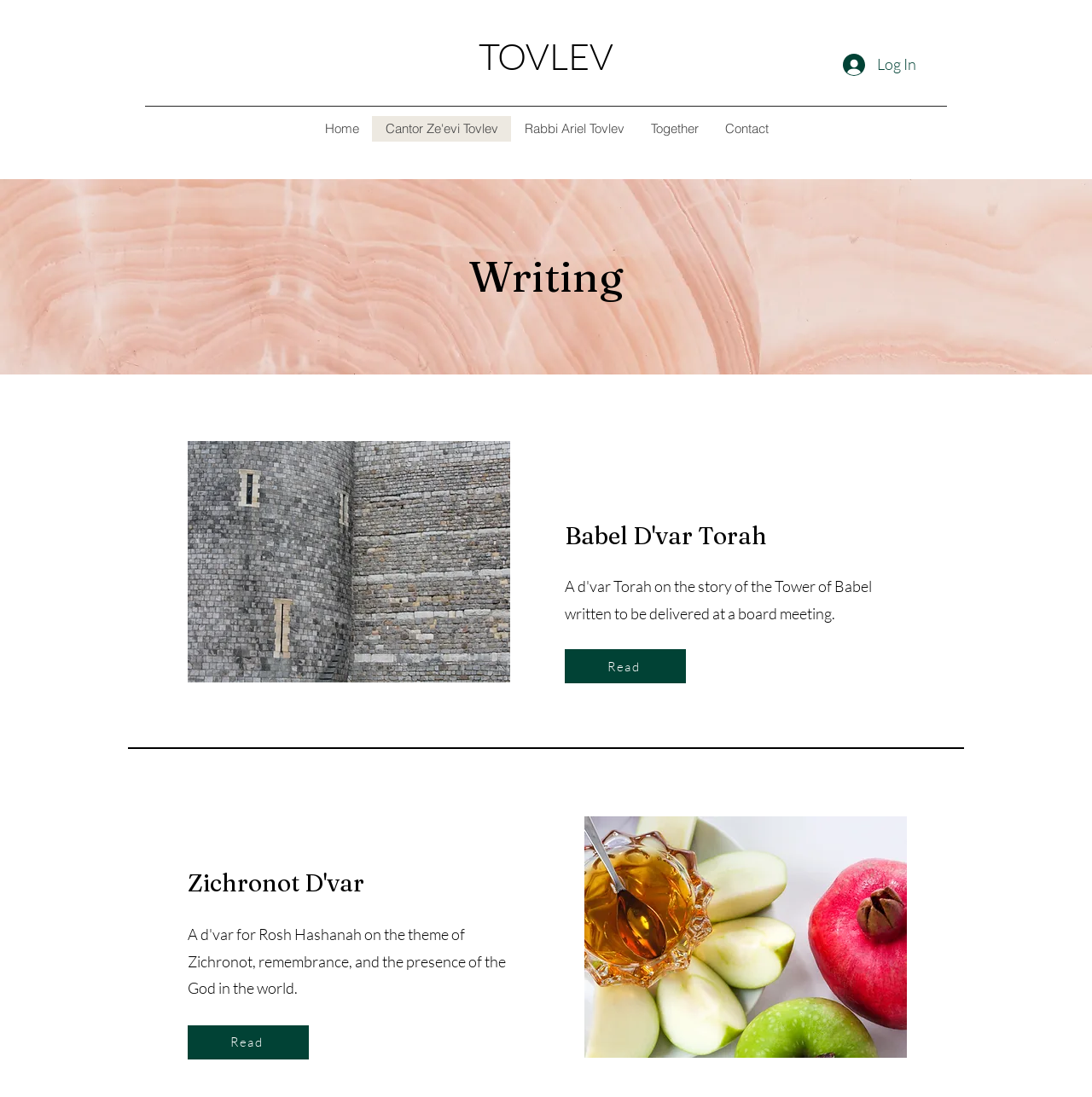Refer to the element description Log In and identify the corresponding bounding box in the screenshot. Format the coordinates as (top-left x, top-left y, bottom-right x, bottom-right y) with values in the range of 0 to 1.

[0.761, 0.042, 0.85, 0.076]